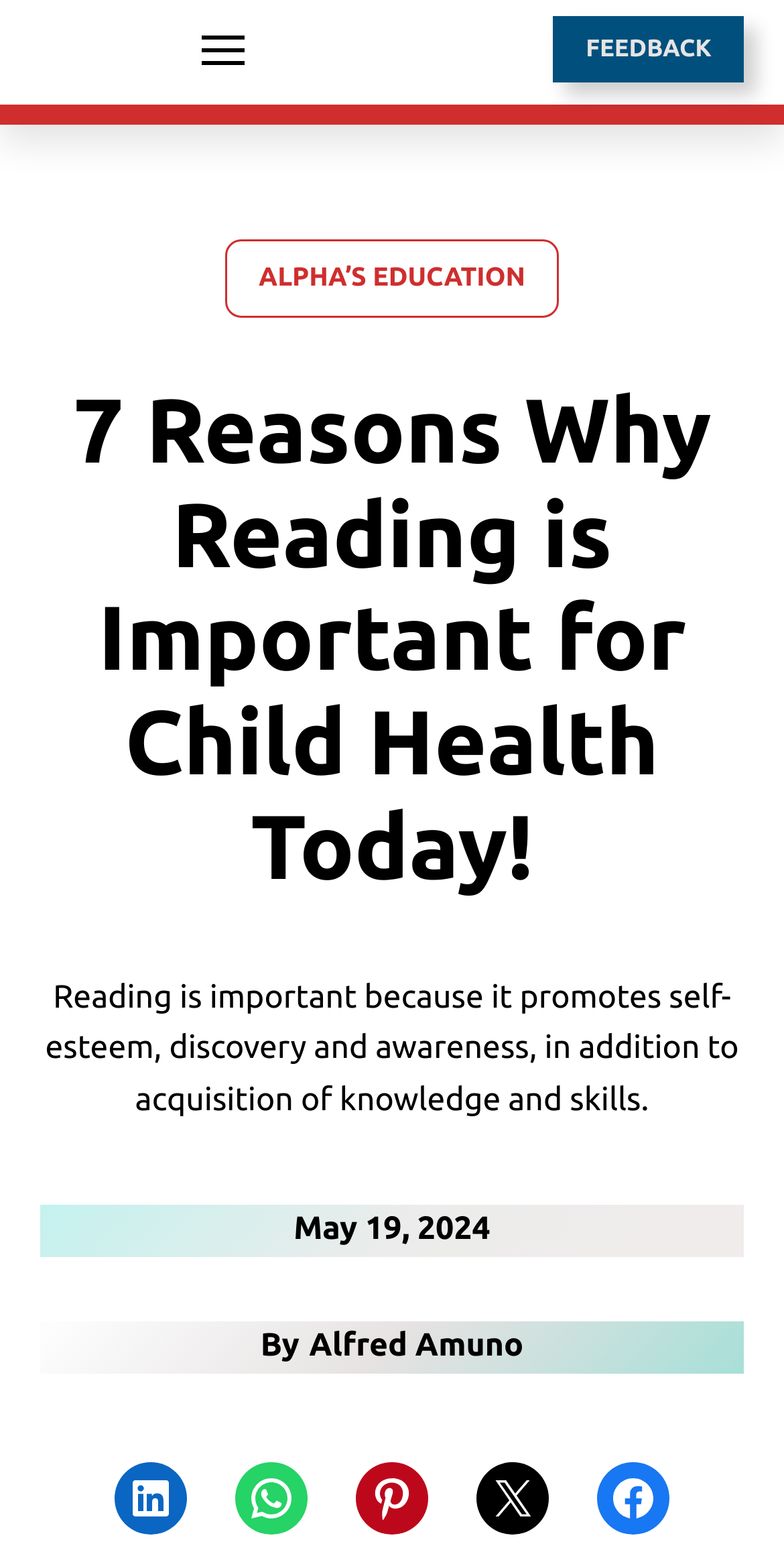Identify the bounding box coordinates for the UI element mentioned here: "Share on WhatsApp". Provide the coordinates as four float values between 0 and 1, i.e., [left, top, right, bottom].

[0.3, 0.941, 0.392, 0.988]